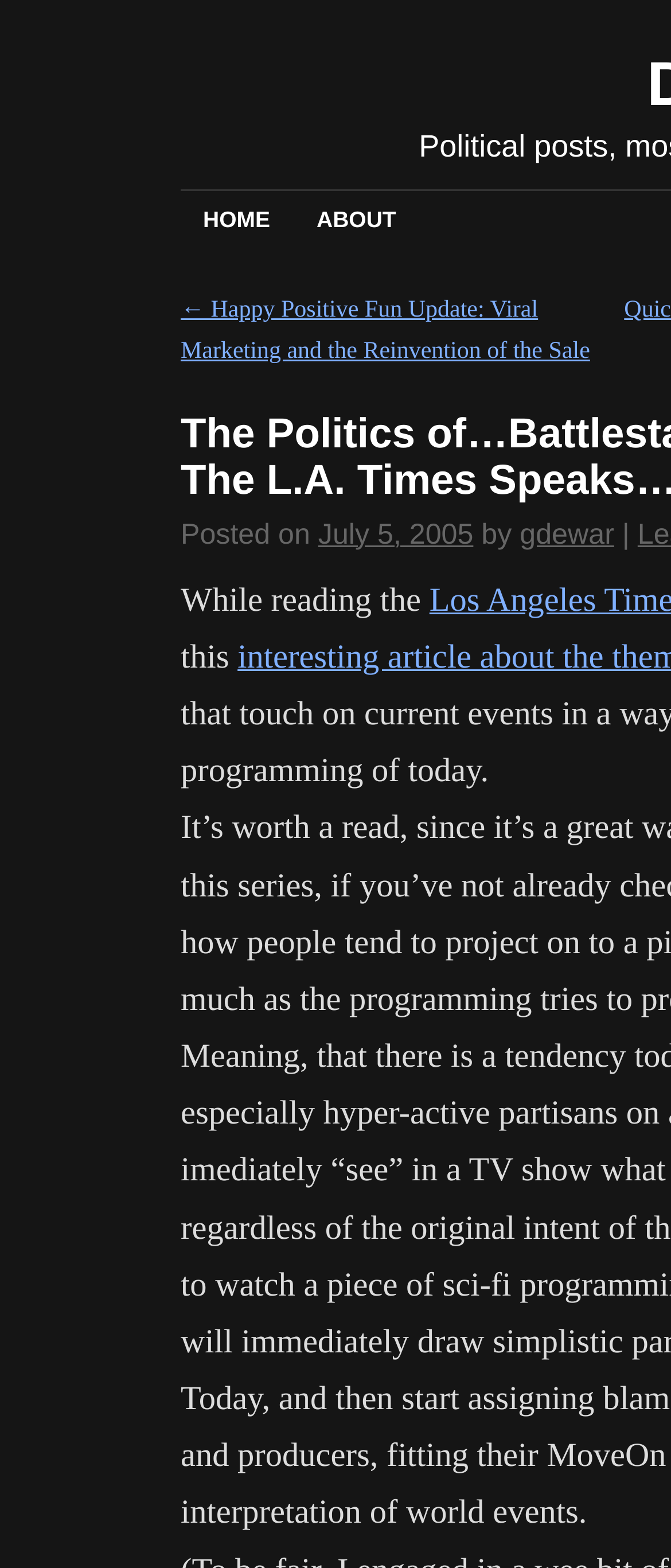Please provide a brief answer to the following inquiry using a single word or phrase:
What is the first word of the article?

While